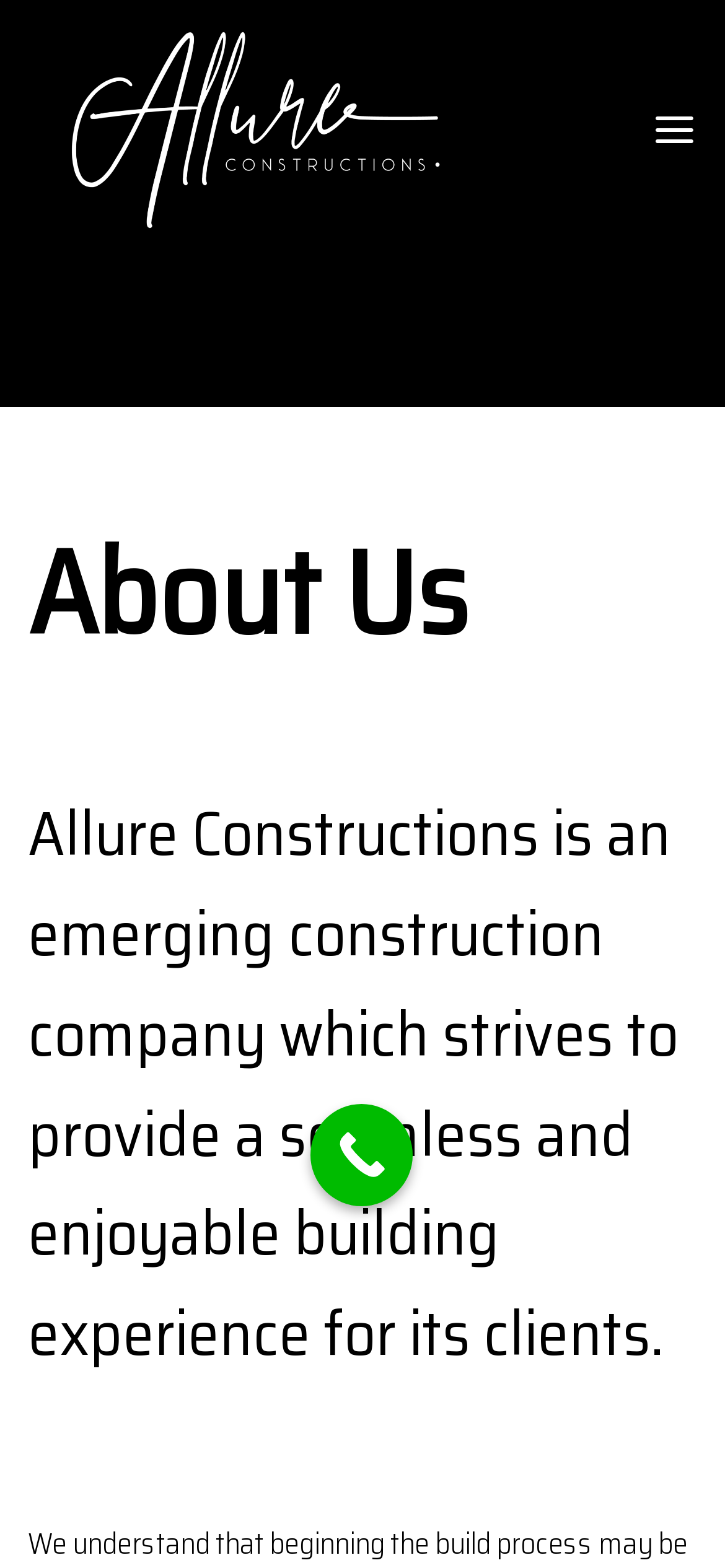Create a detailed summary of the webpage's content and design.

The webpage is about Allure Constructions, a Melbourne-based construction and building company. At the top left of the page, there is a logo image and a link with the company name "Allure Constructions". 

On the top right, there is a menu link labeled "Menu" which, when expanded, reveals a dropdown menu containing an "About Us" heading. Below the menu, there is a paragraph of text that describes the company's mission, stating that it strives to provide a seamless and enjoyable building experience for its clients.

Further down the page, there is a "Go to top" link, positioned near the bottom left, which allows users to quickly navigate back to the top of the page. On the bottom right, there is a "Call Now Button" link, encouraging visitors to take action.

Overall, the webpage has a simple and clean layout, with a focus on introducing the company and its mission.